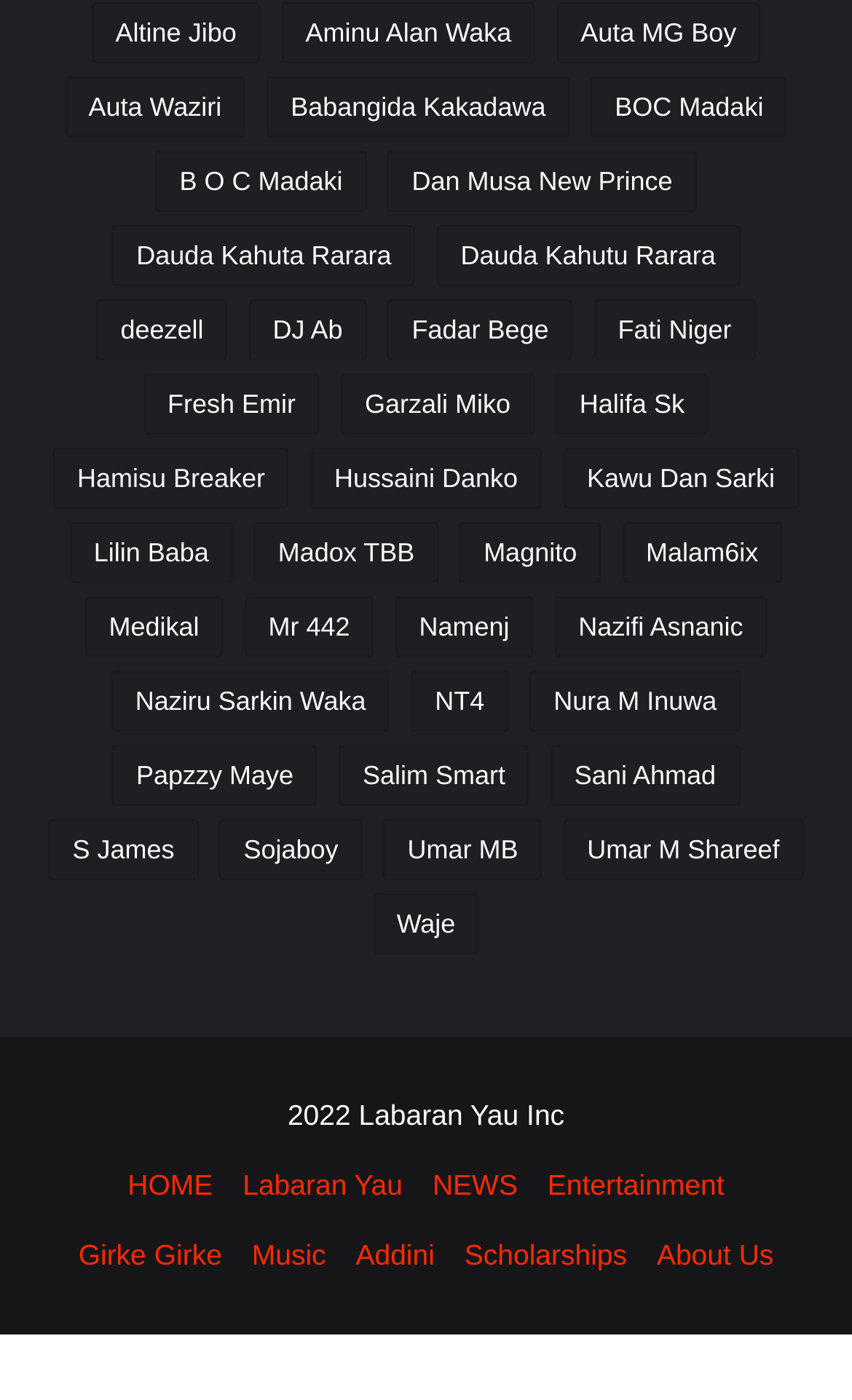Can you pinpoint the bounding box coordinates for the clickable element required for this instruction: "View Music"? The coordinates should be four float numbers between 0 and 1, i.e., [left, top, right, bottom].

[0.295, 0.885, 0.383, 0.909]